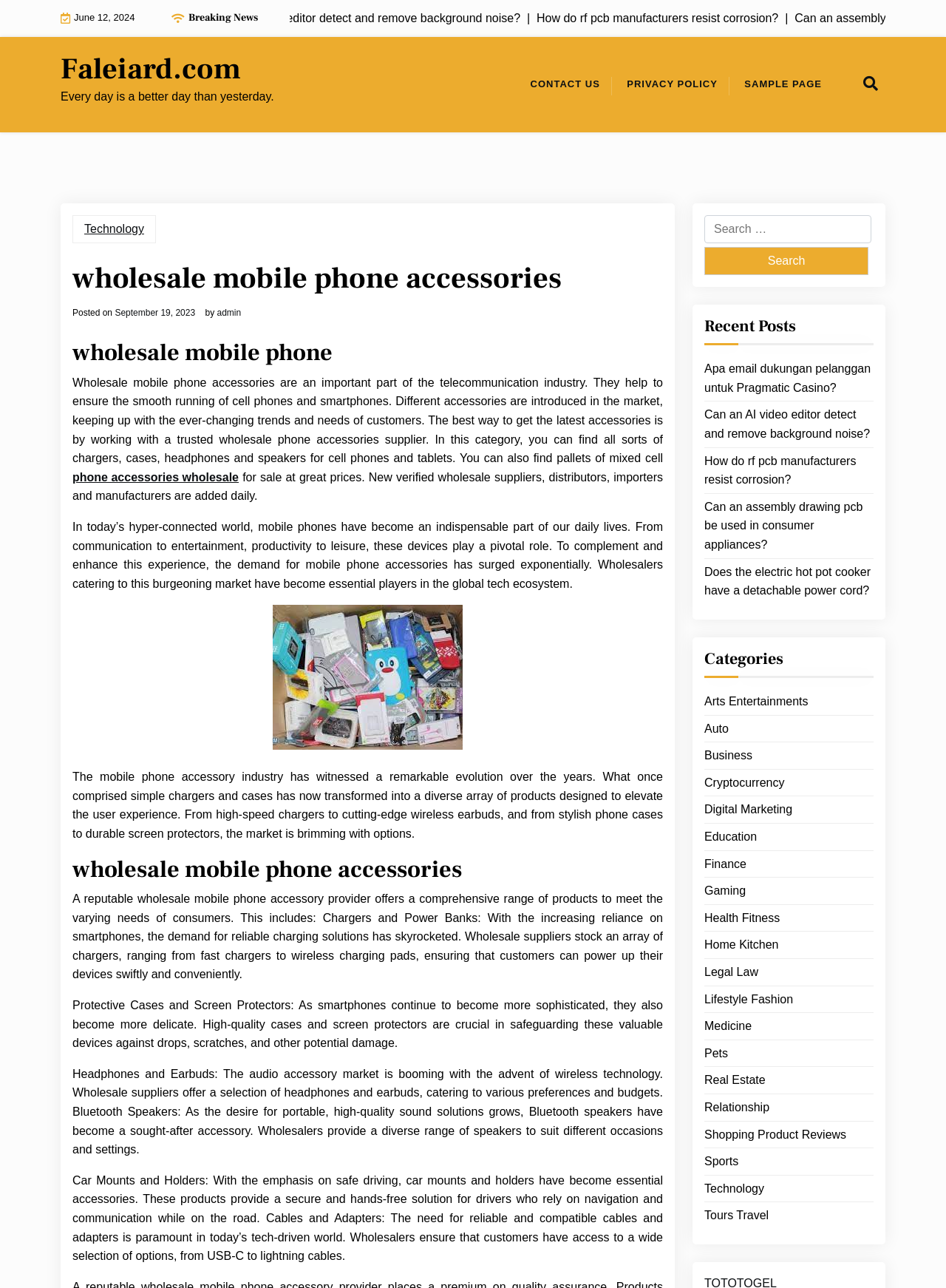Describe every aspect of the webpage in a detailed manner.

The webpage is about wholesale mobile phone accessories, with a focus on the telecommunication industry. At the top, there is a date "June 12, 2024" and a "Breaking News" heading. Below that, there is a heading "Faleiard.com" with a link to the website and a quote "Every day is a better day than yesterday." 

On the left side, there is a menu with links to "CONTACT US", "PRIVACY POLICY", "SAMPLE PAGE", and a search icon. Below the menu, there is a section about wholesale mobile phone accessories, which includes a heading, a brief introduction, and a list of products such as chargers, cases, headphones, and speakers.

The main content of the webpage is divided into several sections. The first section discusses the importance of wholesale mobile phone accessories in the telecommunication industry. The second section talks about the evolution of the mobile phone accessory industry and the various products available. The third section lists the different types of products offered by a reputable wholesale mobile phone accessory provider, including chargers, protective cases, headphones, and car mounts.

On the right side, there is a search bar with a "Search" button. Below the search bar, there is a section titled "Recent Posts" with links to several articles, including "Apa email dukungan pelanggan untuk Pragmatic Casino?", "Can an AI video editor detect and remove background noise?", and "How do rf pcb manufacturers resist corrosion?". Further down, there is a section titled "Categories" with links to various categories such as "Arts Entertainments", "Auto", "Business", and "Technology".